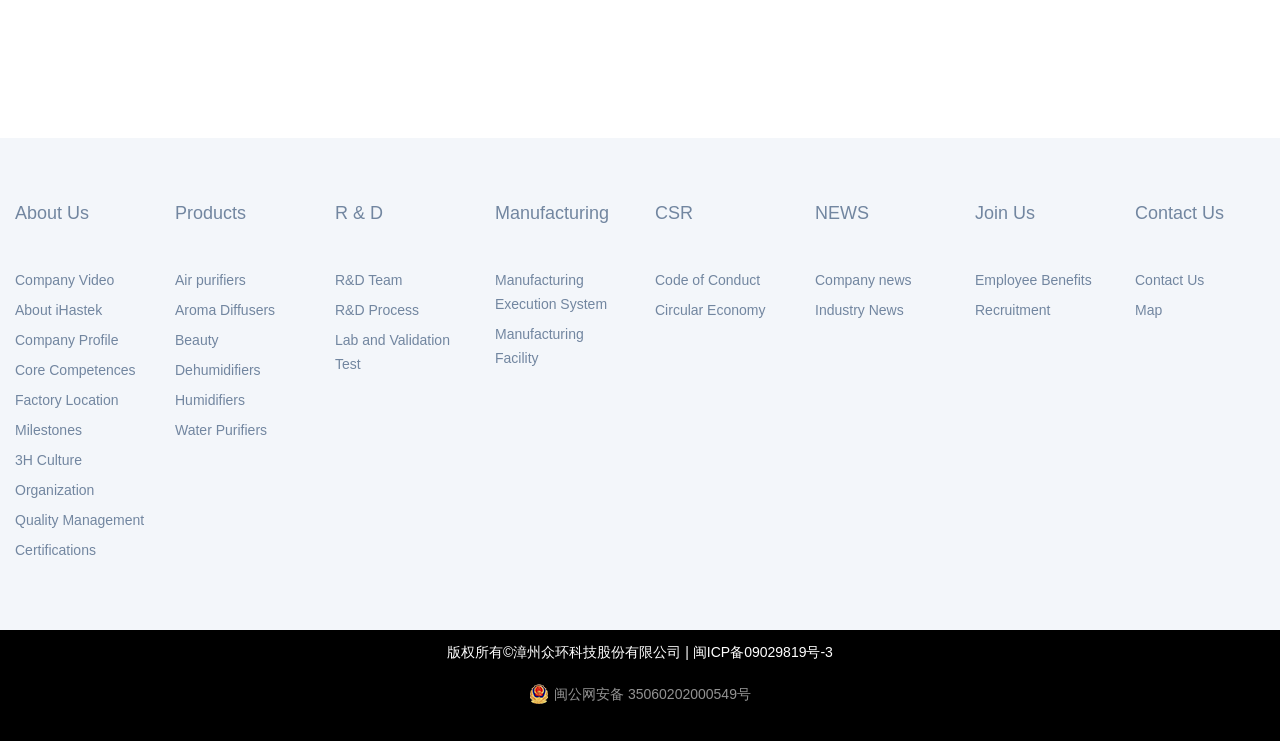Kindly determine the bounding box coordinates for the area that needs to be clicked to execute this instruction: "Explore R&D Process".

[0.262, 0.397, 0.327, 0.438]